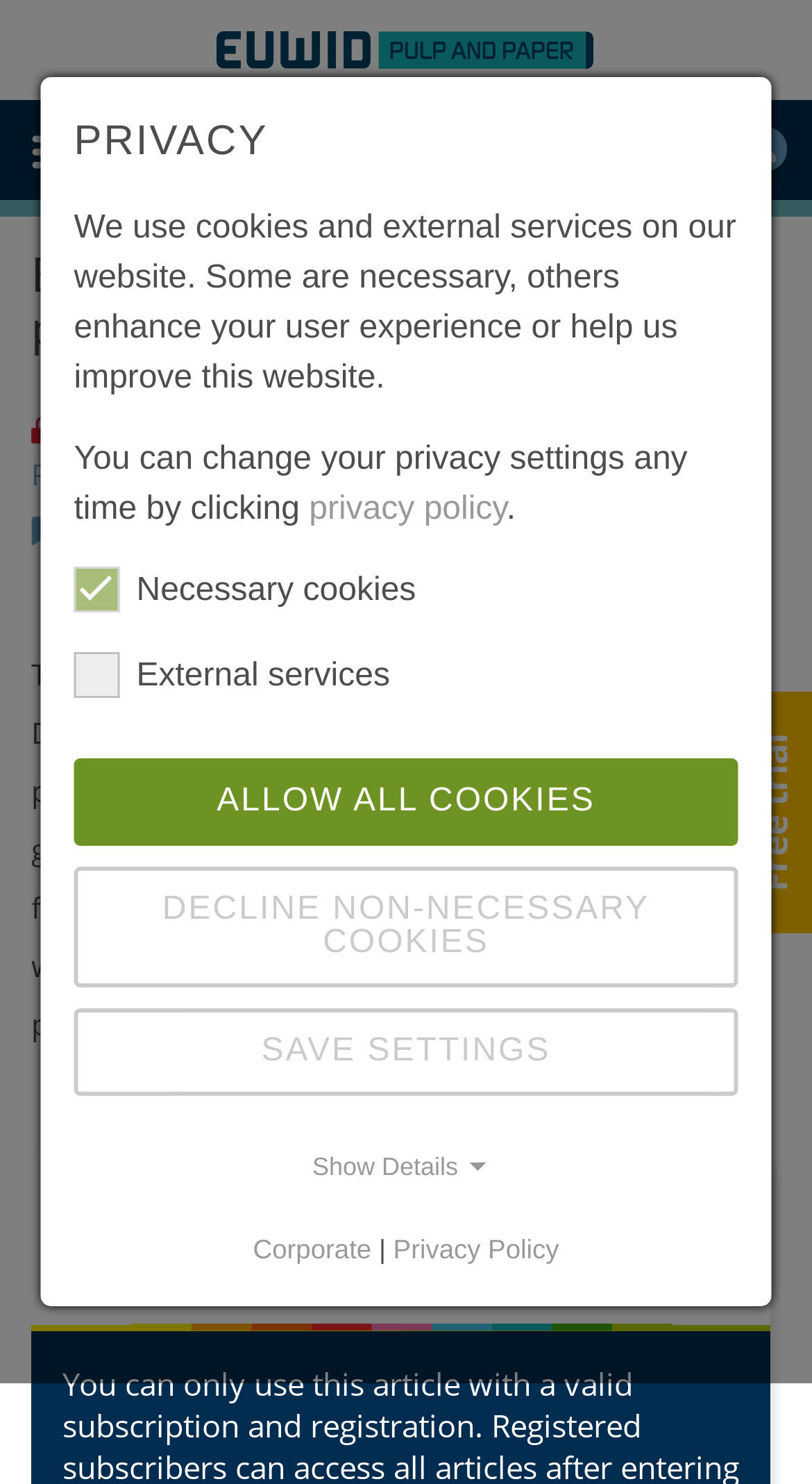Please specify the bounding box coordinates of the element that should be clicked to execute the given instruction: 'Read more about the article'. Ensure the coordinates are four float numbers between 0 and 1, expressed as [left, top, right, bottom].

[0.379, 0.795, 0.608, 0.823]